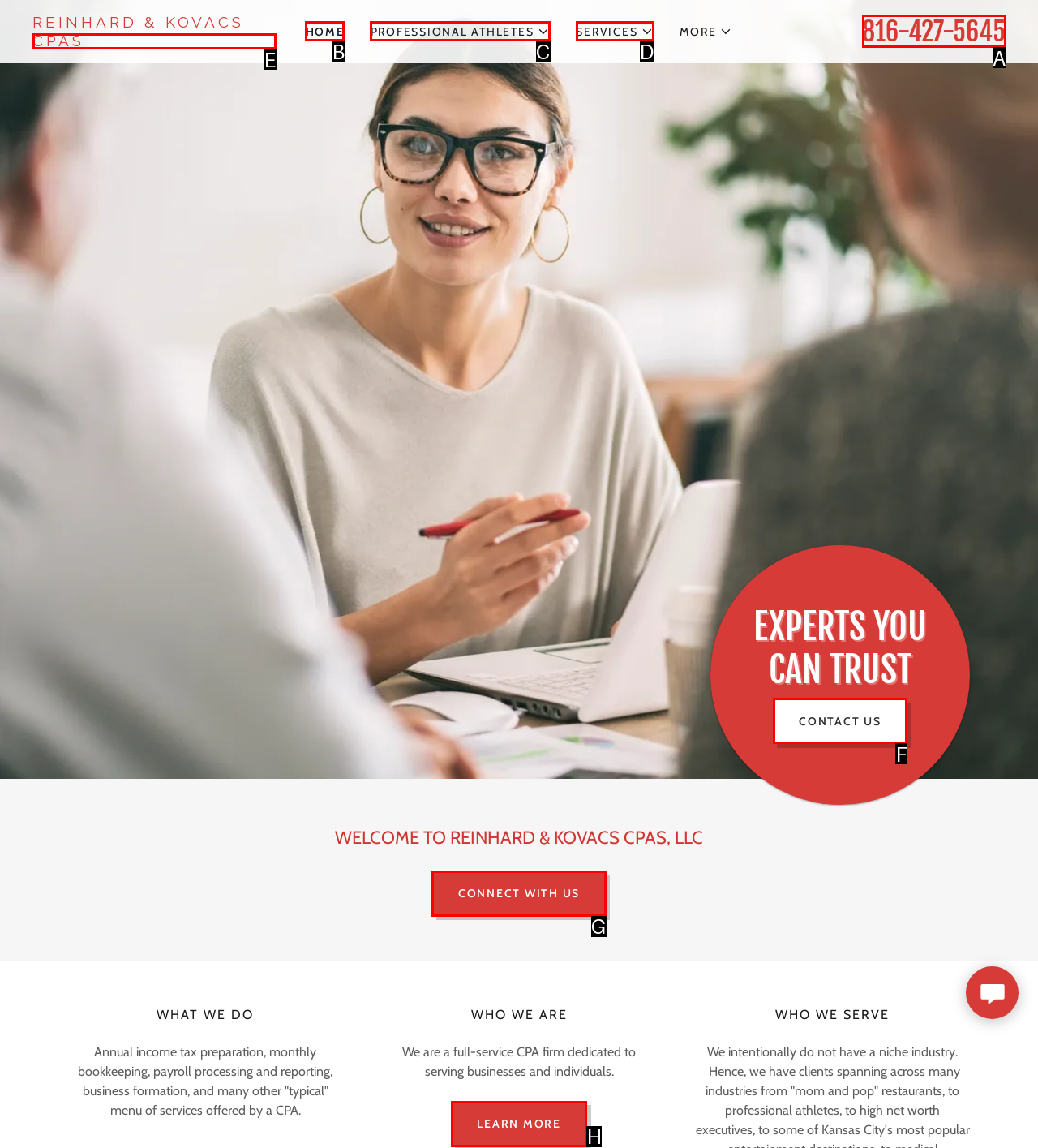Select the appropriate HTML element to click on to finish the task: Click the 'SERVICES' button.
Answer with the letter corresponding to the selected option.

D